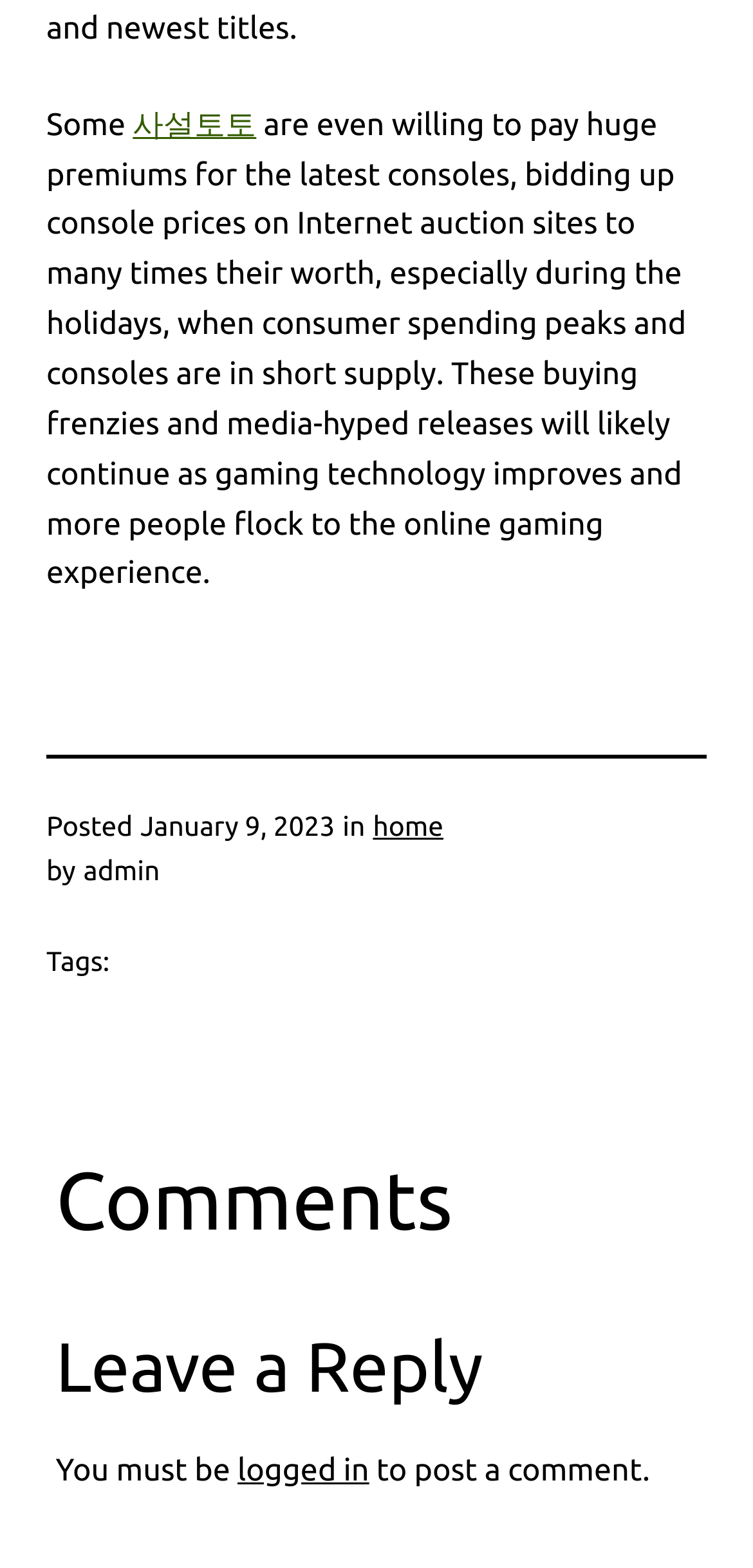Using the details from the image, please elaborate on the following question: What is required to post a comment?

I found the requirement to post a comment by looking at the static text element 'You must be' followed by a link element with the requirement 'logged in'.